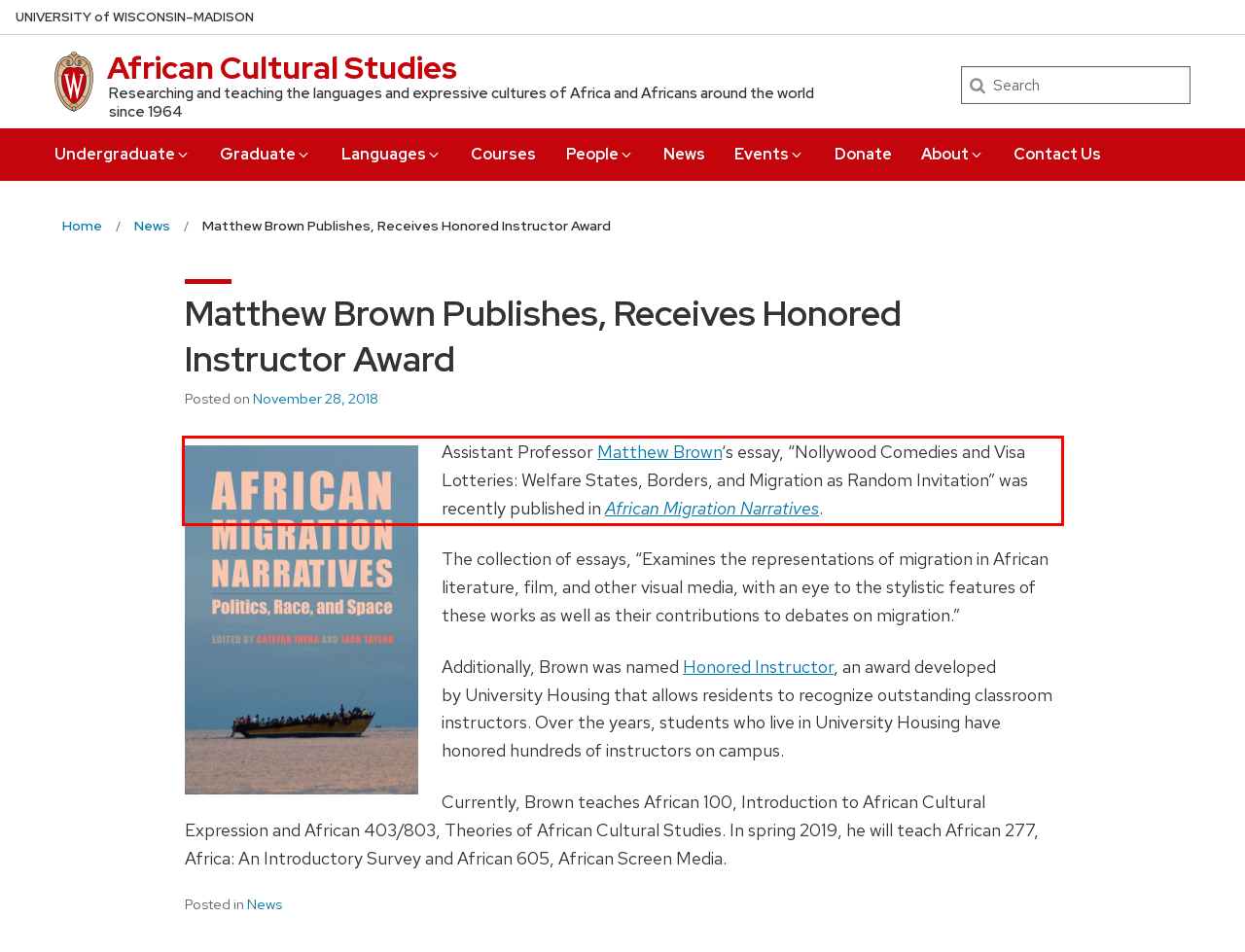Observe the screenshot of the webpage that includes a red rectangle bounding box. Conduct OCR on the content inside this red bounding box and generate the text.

Assistant Professor Matthew Brown‘s essay, “Nollywood Comedies and Visa Lotteries: Welfare States, Borders, and Migration as Random Invitation” was recently published in African Migration Narratives.